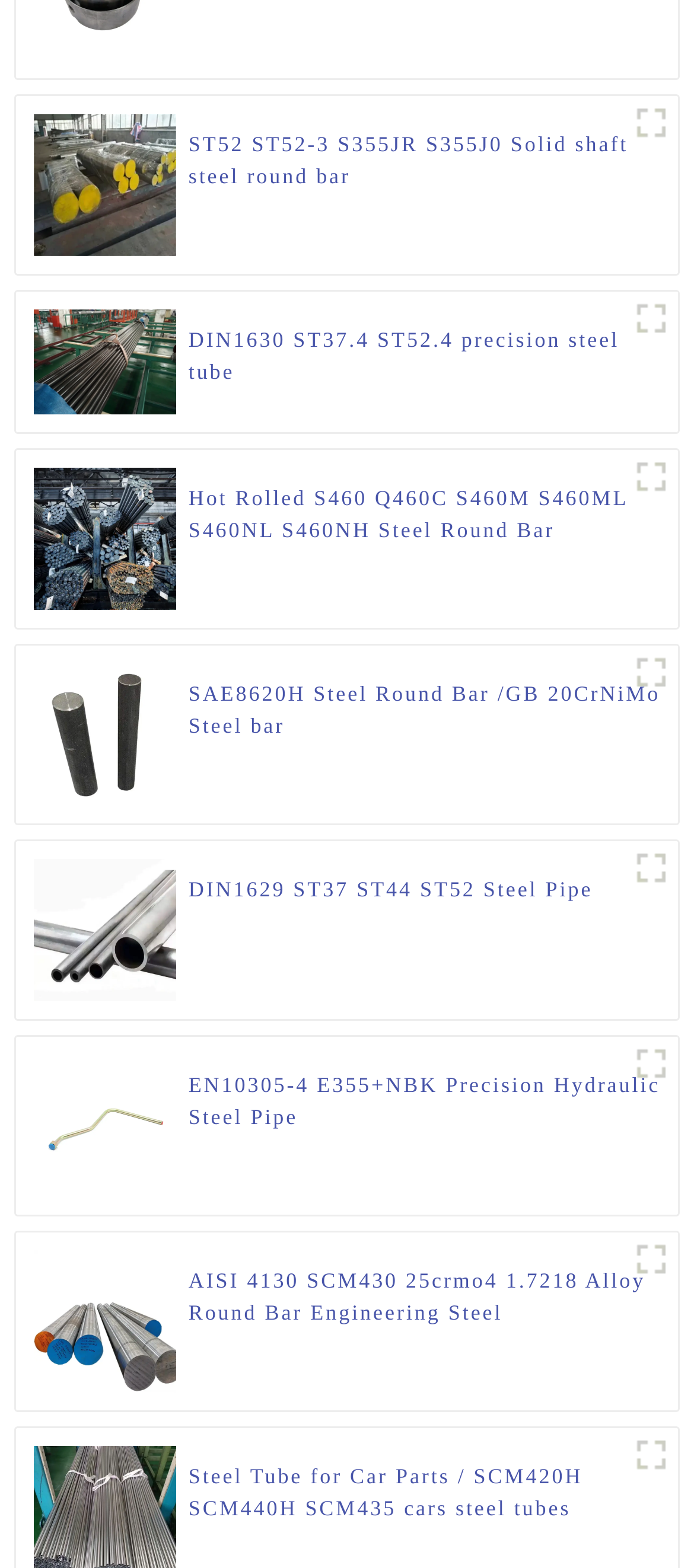Please answer the following question using a single word or phrase: 
What is the description of the fifth steel product?

EN10305-4 E355+NBK Precision Hydraulic Steel Pipe